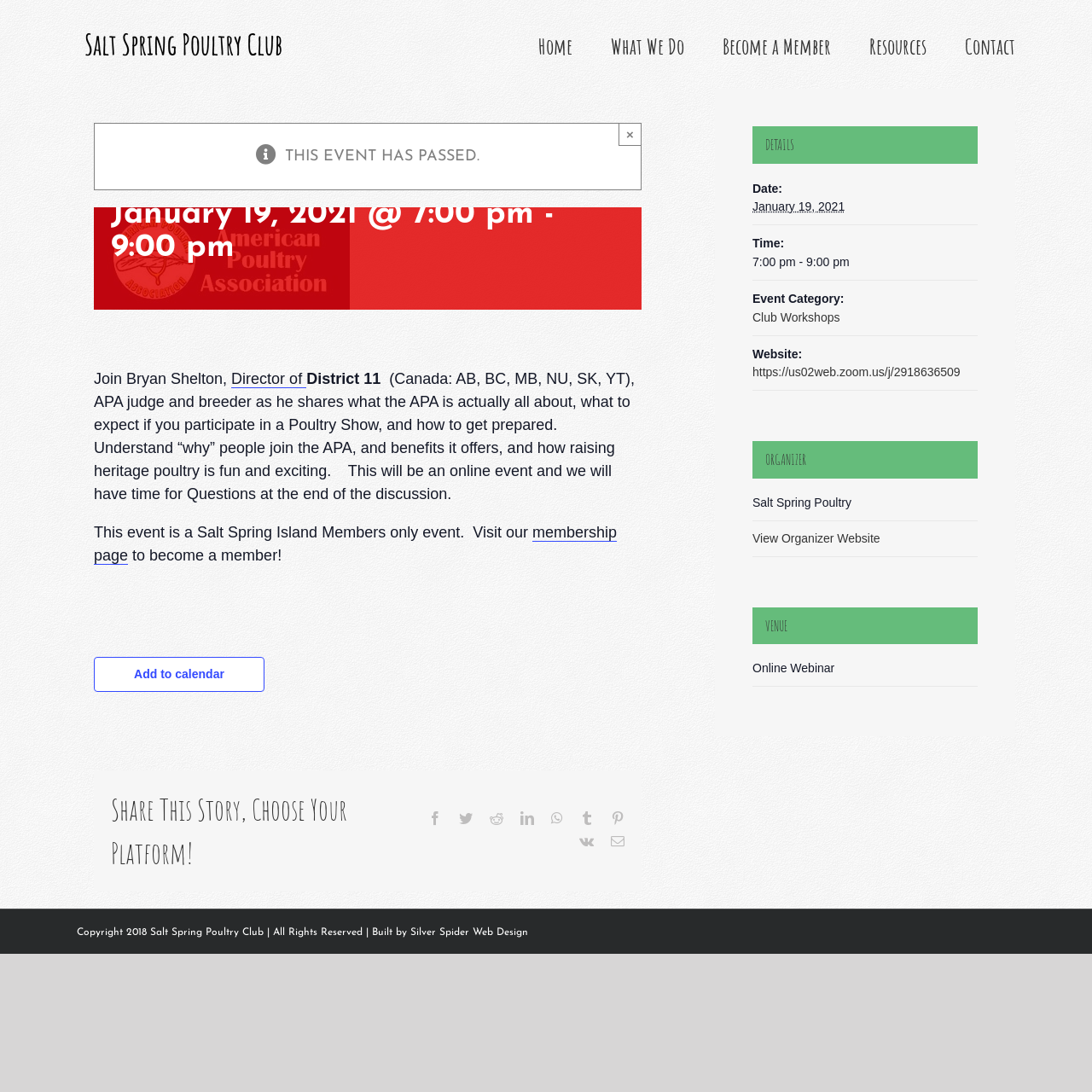Identify the bounding box coordinates for the region of the element that should be clicked to carry out the instruction: "Click the 'Add to calendar' button". The bounding box coordinates should be four float numbers between 0 and 1, i.e., [left, top, right, bottom].

[0.123, 0.611, 0.205, 0.623]